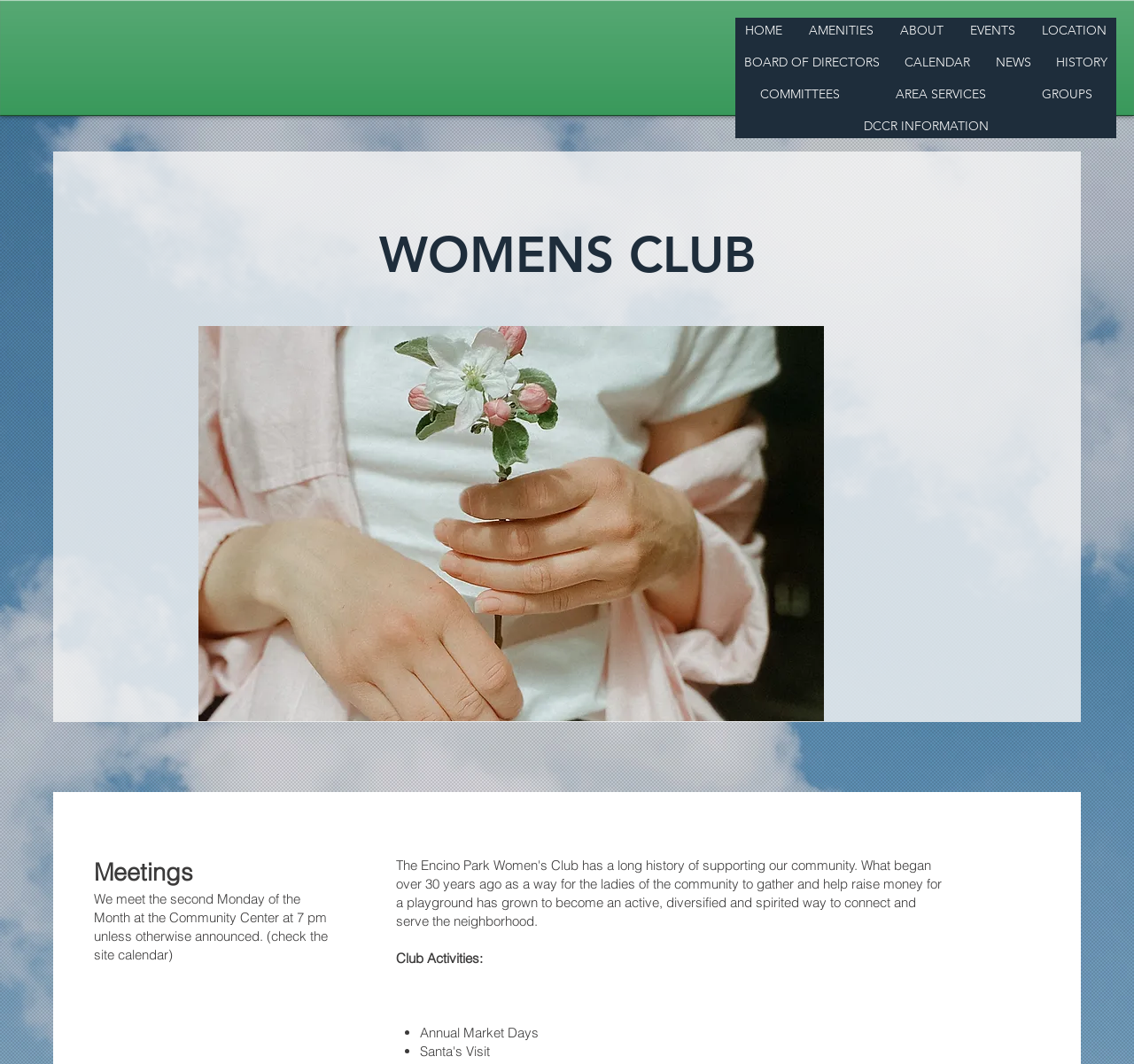Please locate the clickable area by providing the bounding box coordinates to follow this instruction: "view amenities".

[0.705, 0.017, 0.779, 0.04]